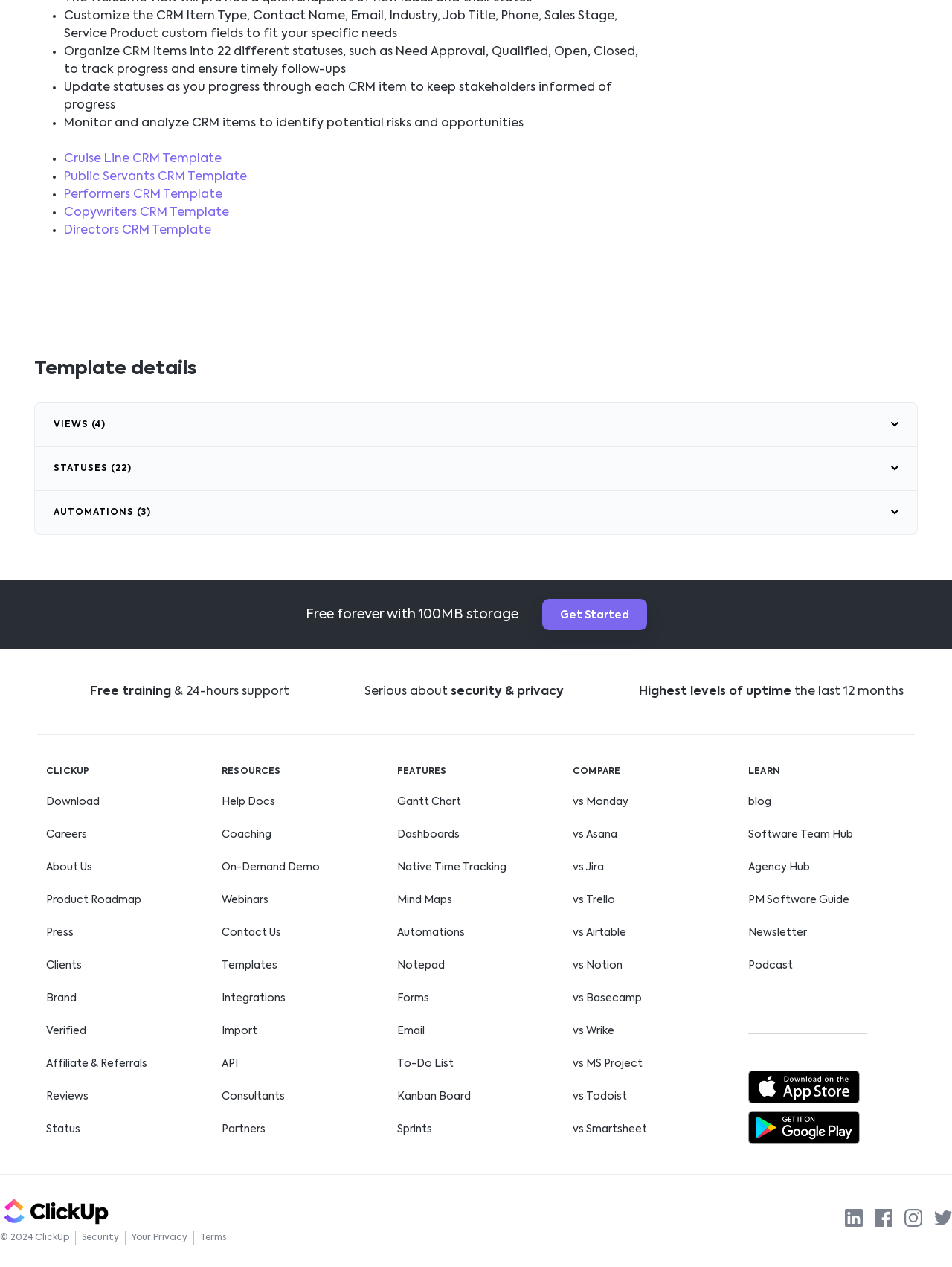Give a one-word or short phrase answer to this question: 
What is the purpose of the CRM templates?

Customize CRM items